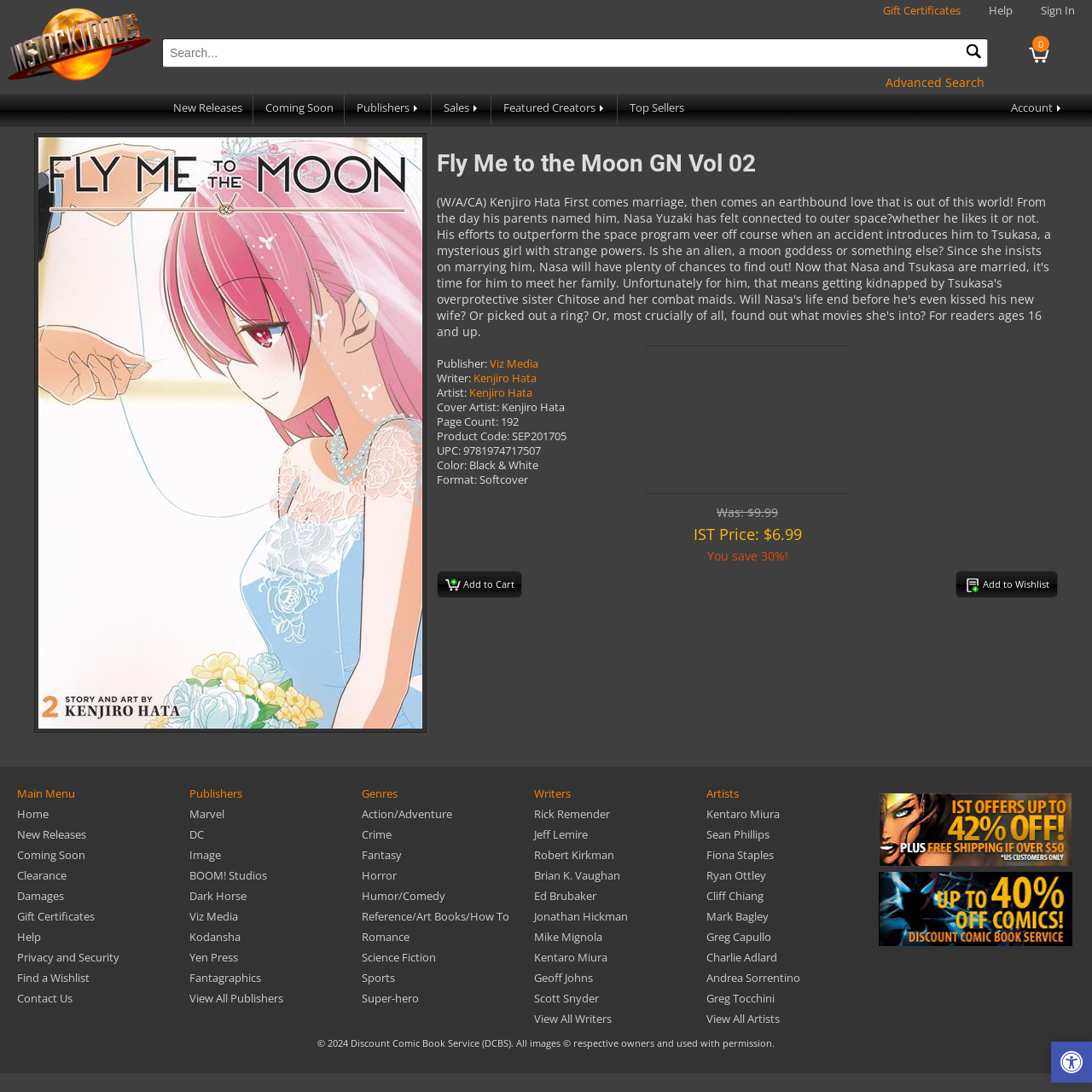Please find the bounding box coordinates for the clickable element needed to perform this instruction: "Sign in to your account".

[0.953, 0.003, 0.984, 0.016]